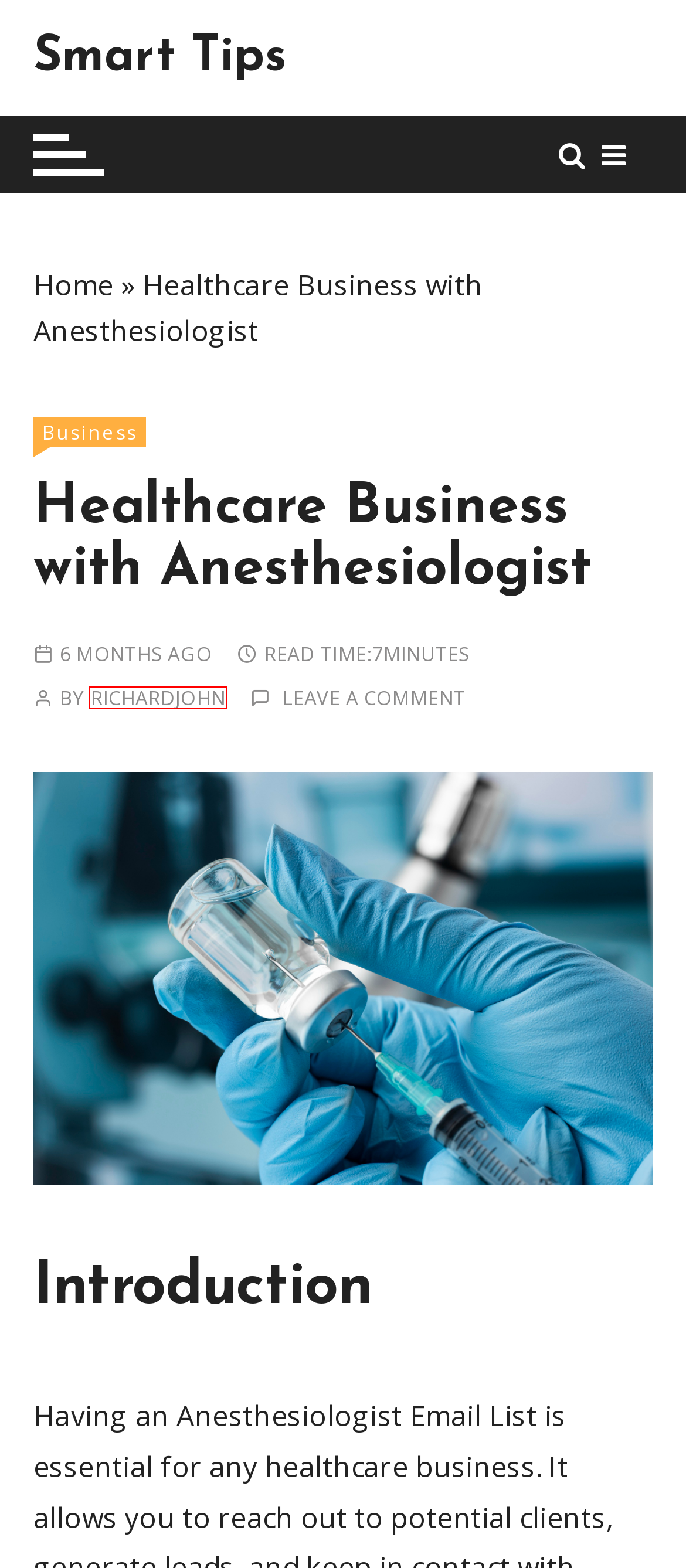Provided is a screenshot of a webpage with a red bounding box around an element. Select the most accurate webpage description for the page that appears after clicking the highlighted element. Here are the candidates:
A. Web Design: Everything to Know Before You Invest
B. Informative Articles On technology, travel news, lifestyle tips
C. The Scope of Our App Development Services?
D. RichardJohn, Author at Smart Tips
E. joejulia123, Author at Smart Tips
F. Business Archives - Smart Tips
G. b2b Archives - Smart Tips
H. Disclaimer - Smart Tips

D